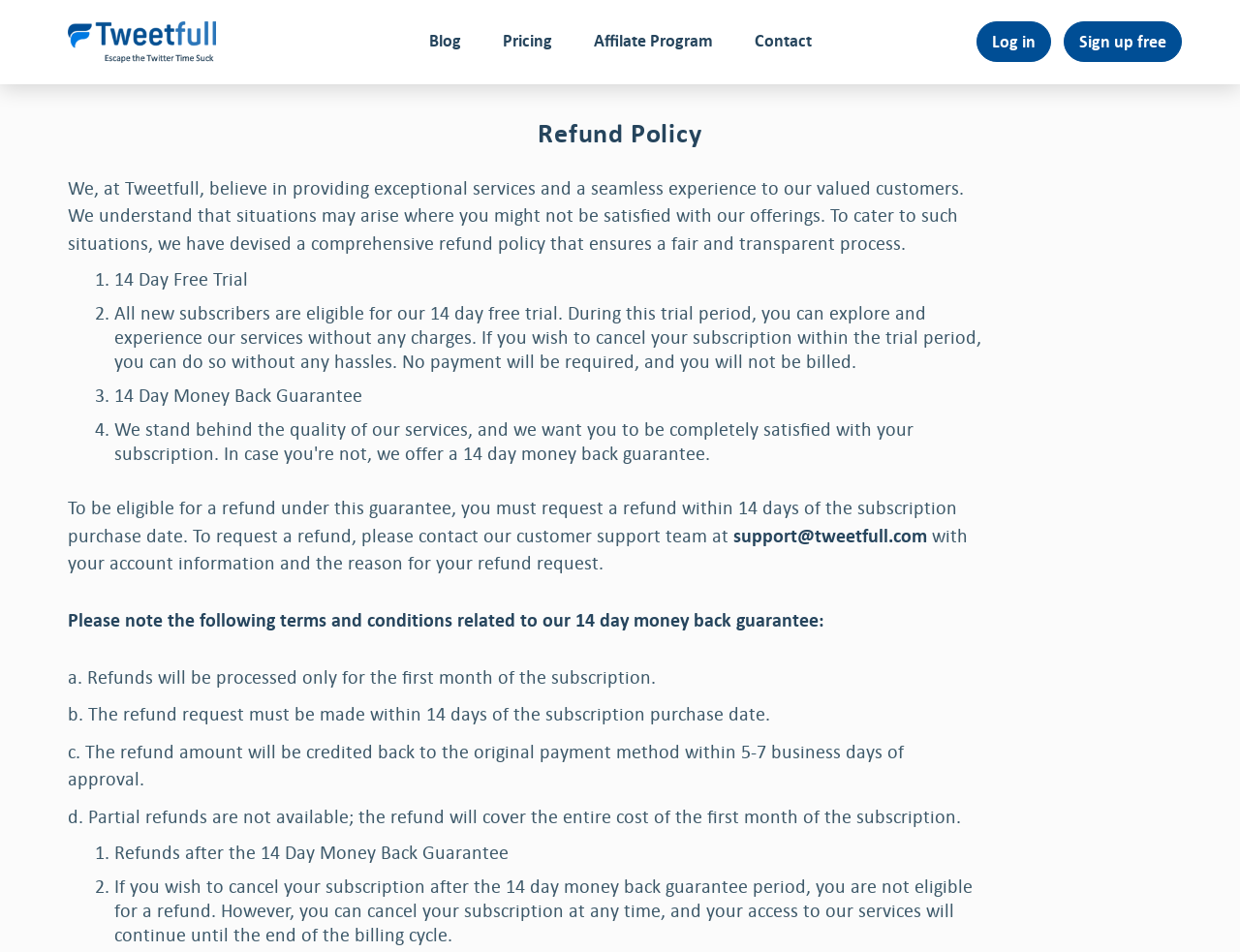Return the bounding box coordinates of the UI element that corresponds to this description: "alt="tweetfull logo"". The coordinates must be given as four float numbers in the range of 0 and 1, [left, top, right, bottom].

[0.055, 0.008, 0.238, 0.08]